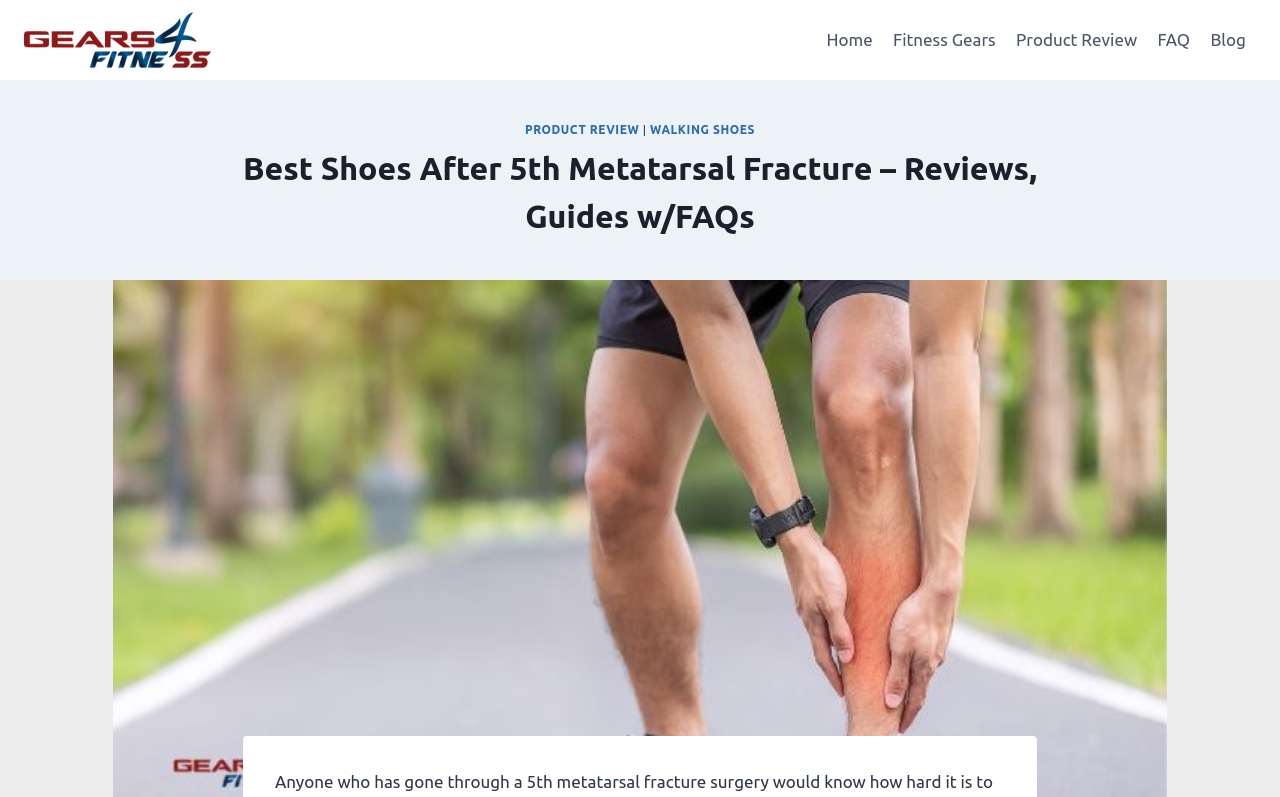What is the name of the website?
Look at the image and provide a short answer using one word or a phrase.

Gears4Fitness